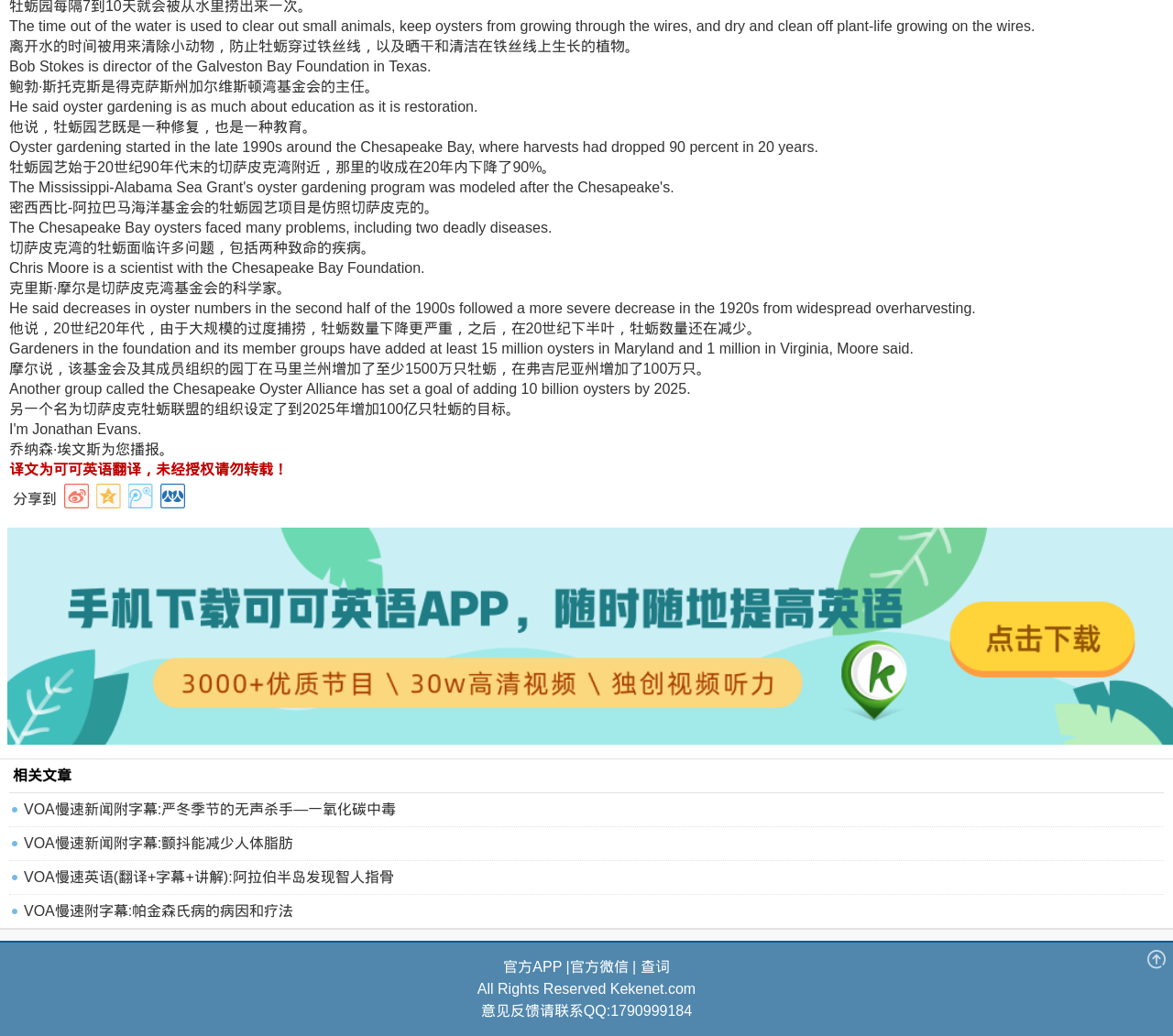Please provide the bounding box coordinates for the element that needs to be clicked to perform the following instruction: "Search a word using 查词". The coordinates should be given as four float numbers between 0 and 1, i.e., [left, top, right, bottom].

[0.546, 0.926, 0.571, 0.941]